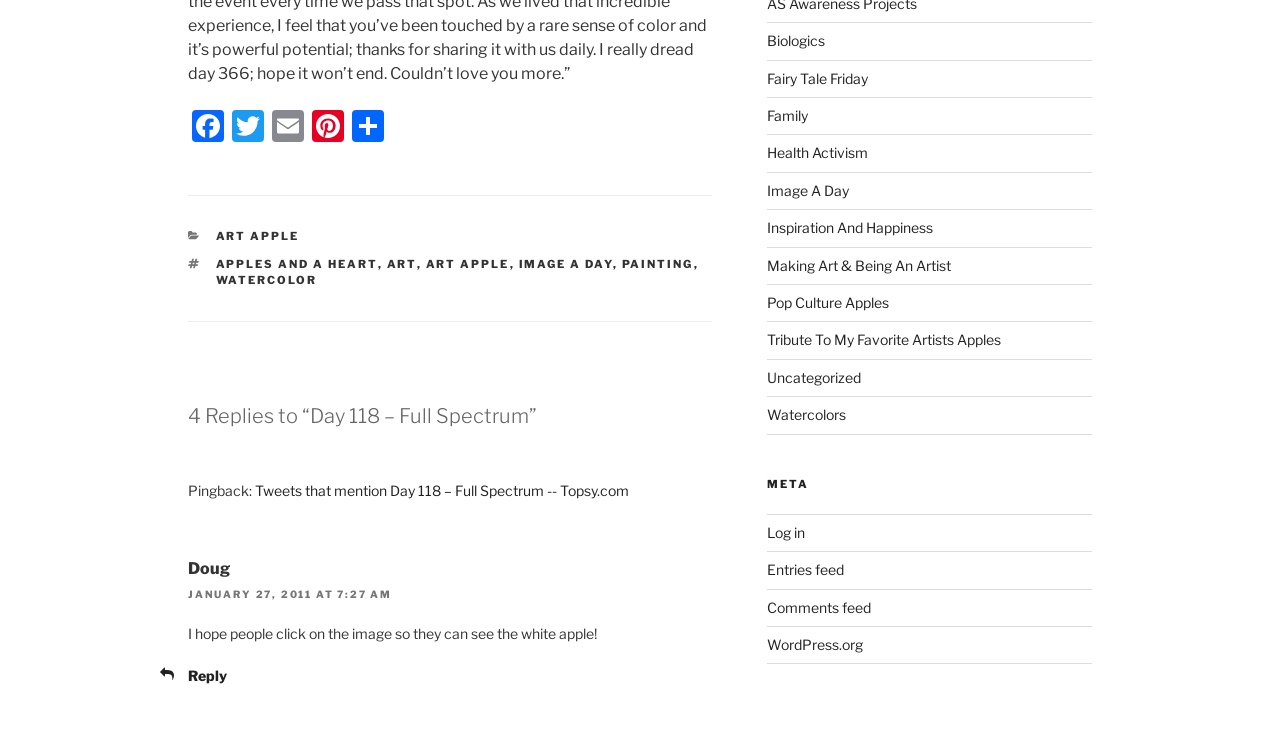Find the bounding box coordinates of the clickable region needed to perform the following instruction: "Log in to WordPress". The coordinates should be provided as four float numbers between 0 and 1, i.e., [left, top, right, bottom].

[0.599, 0.701, 0.629, 0.724]